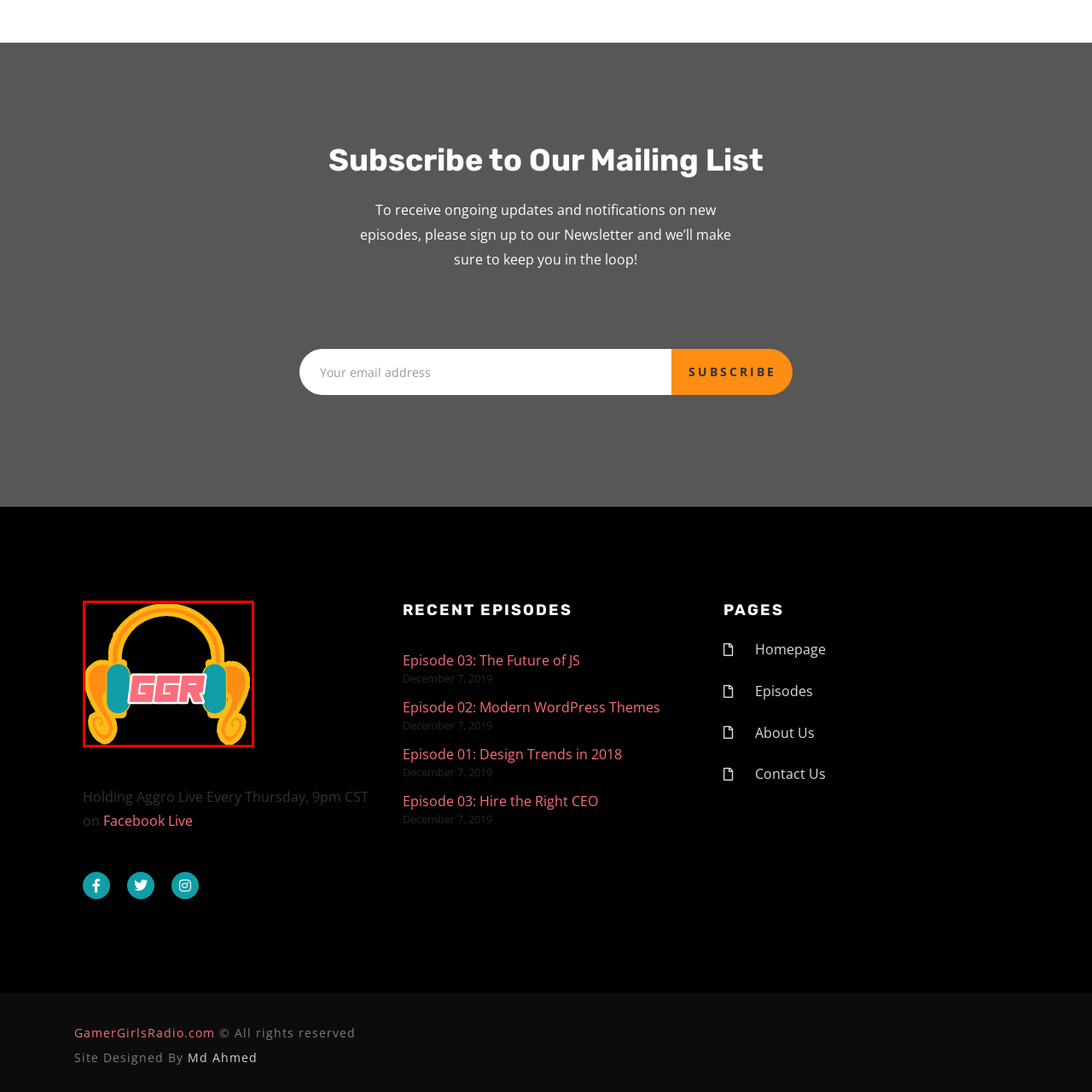What is the color of the headband of the headphones?
Direct your attention to the image marked by the red bounding box and answer the question with a single word or phrase.

Warm orange